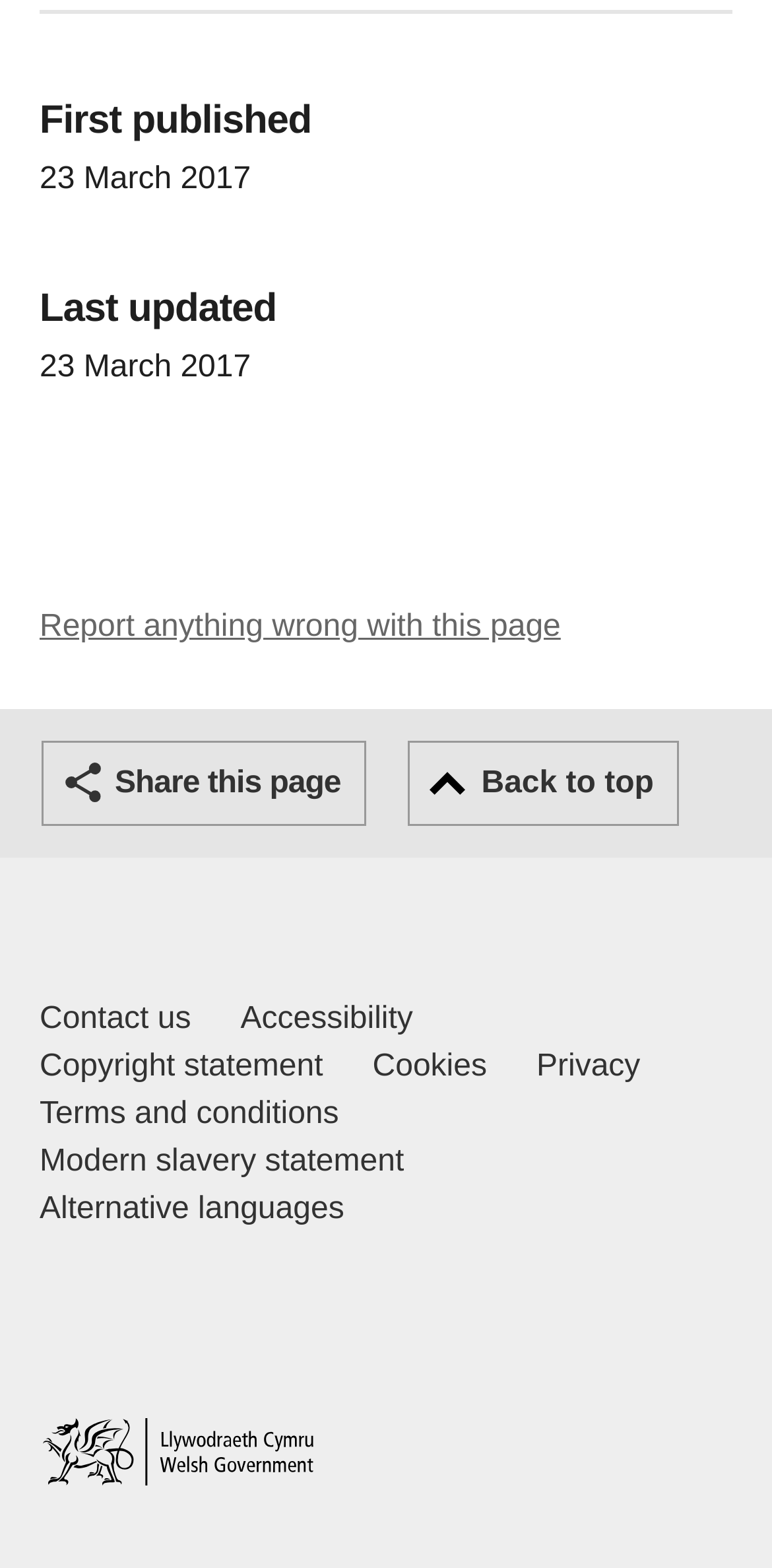Locate and provide the bounding box coordinates for the HTML element that matches this description: "Accessibility".

[0.311, 0.635, 0.535, 0.665]